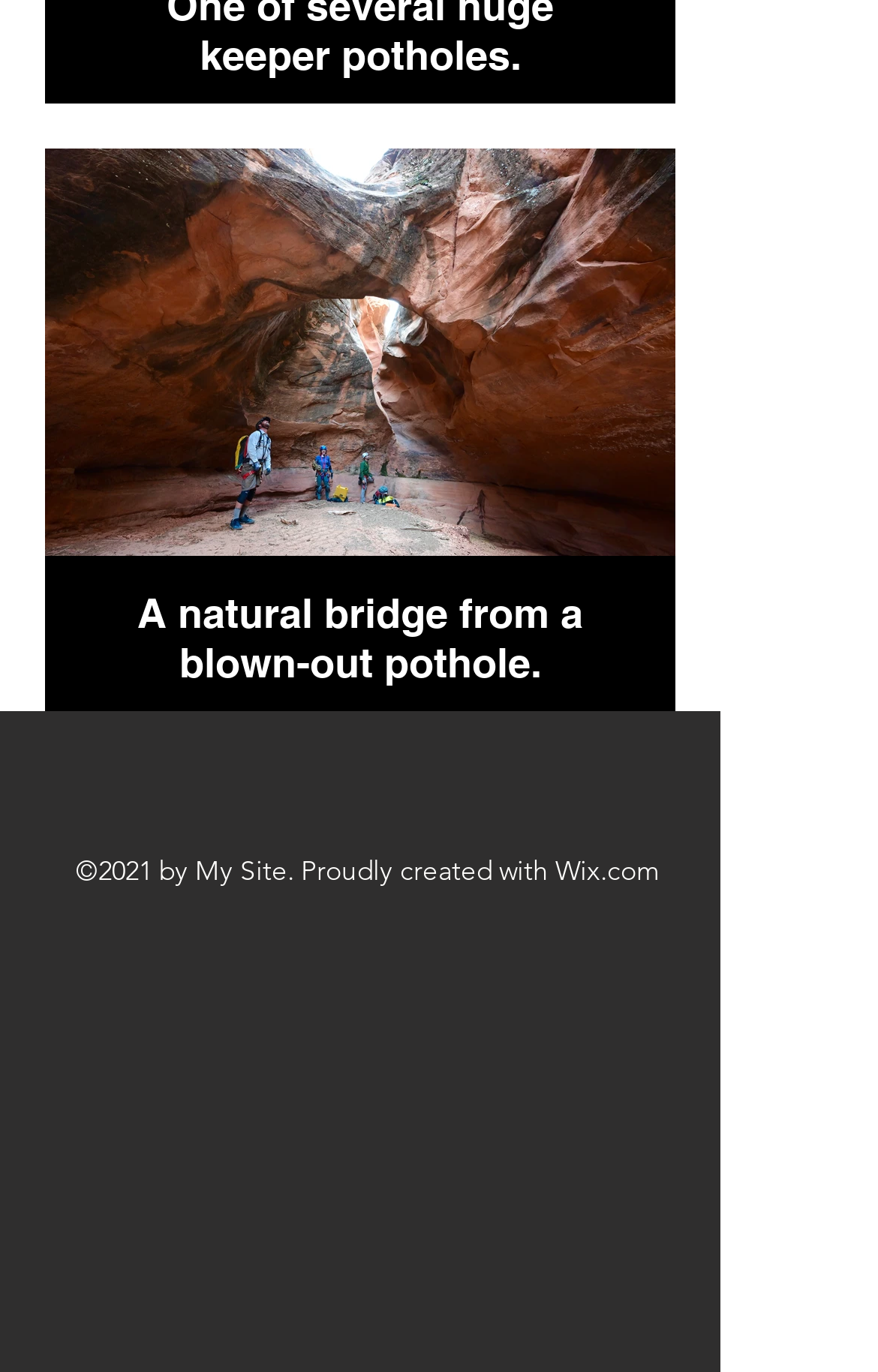What is the subject of the image?
Please respond to the question with a detailed and informative answer.

The image is described by the static text 'A natural bridge from a blown-out pothole.' which suggests that the subject of the image is a natural bridge.